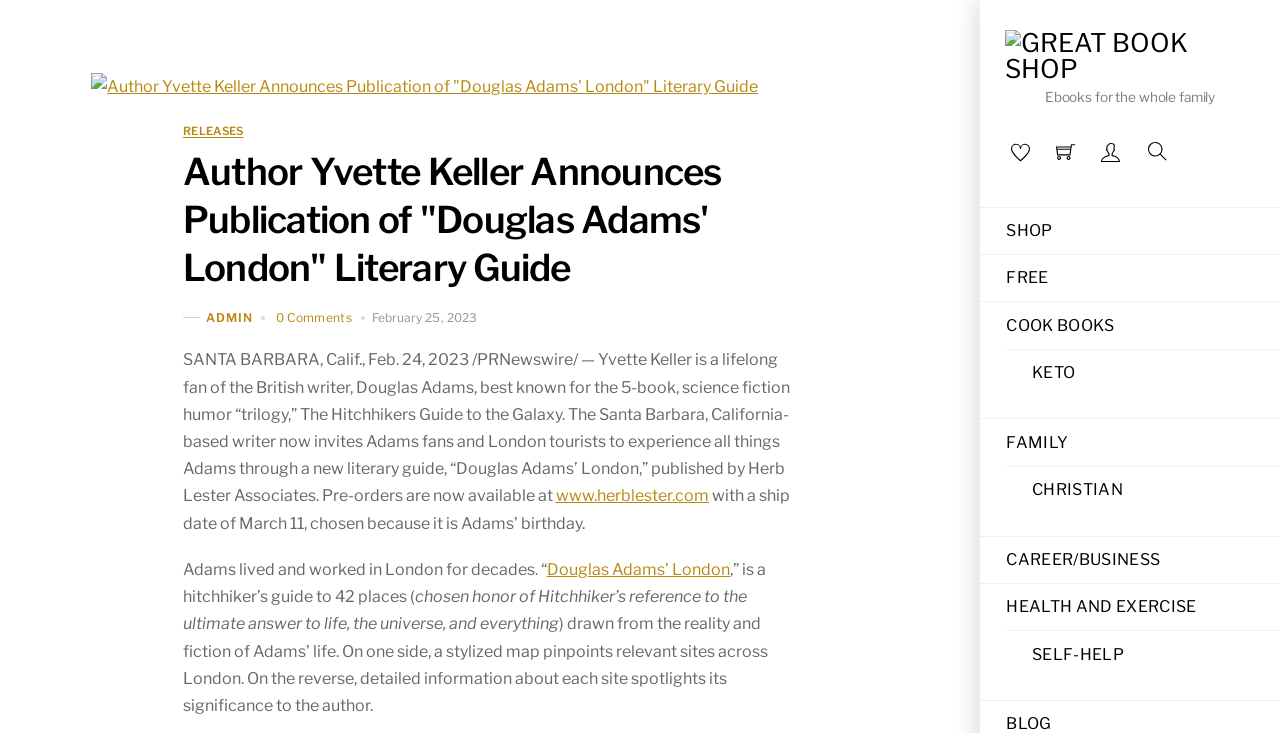Identify the bounding box coordinates of the clickable region necessary to fulfill the following instruction: "Explore COOK BOOKS". The bounding box coordinates should be four float numbers between 0 and 1, i.e., [left, top, right, bottom].

[0.766, 0.411, 1.0, 0.476]